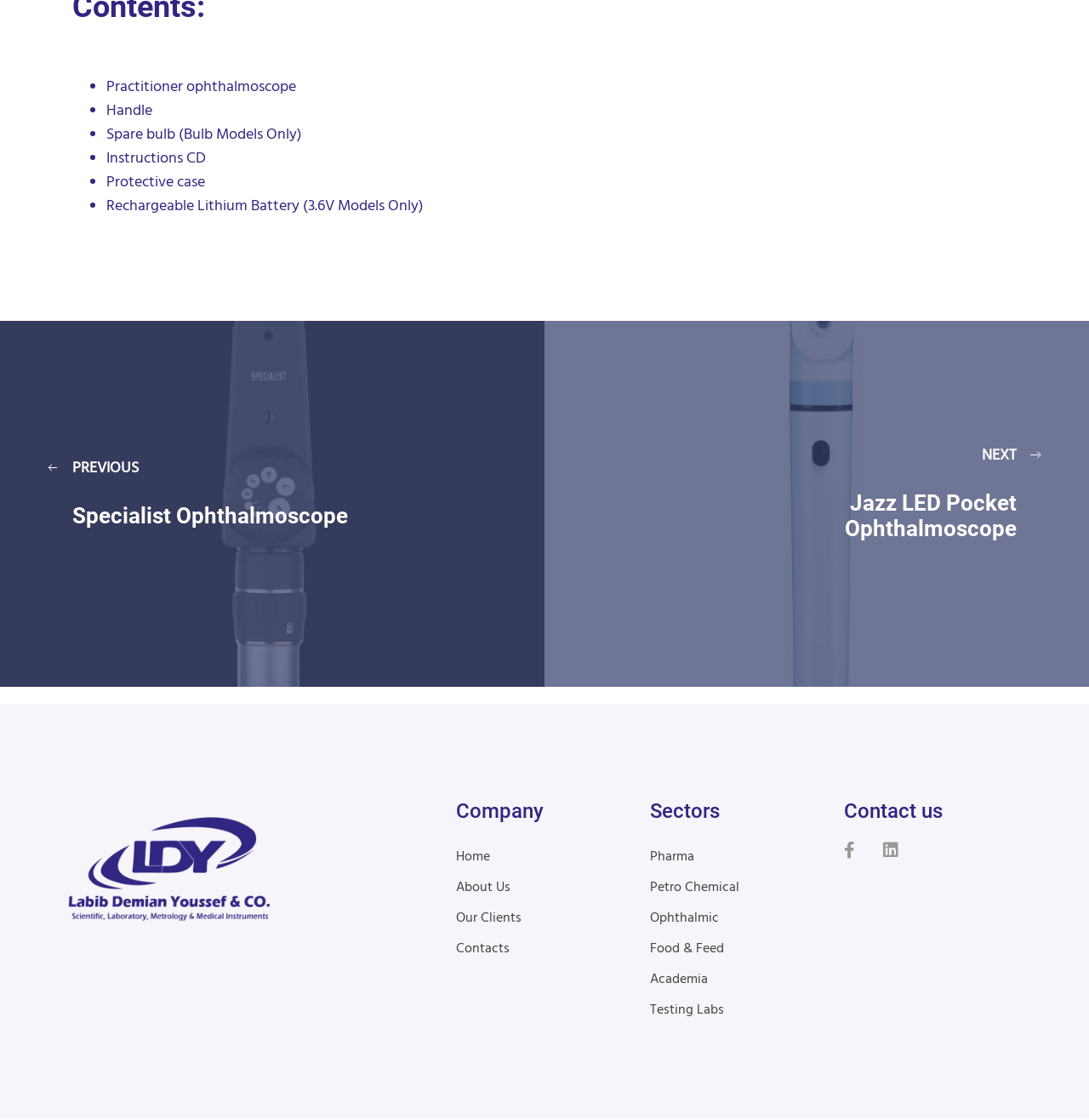What is included in the package of the practitioner ophthalmoscope?
Using the image as a reference, answer with just one word or a short phrase.

Handle, Spare bulb, Instructions CD, Protective case, Rechargeable Lithium Battery